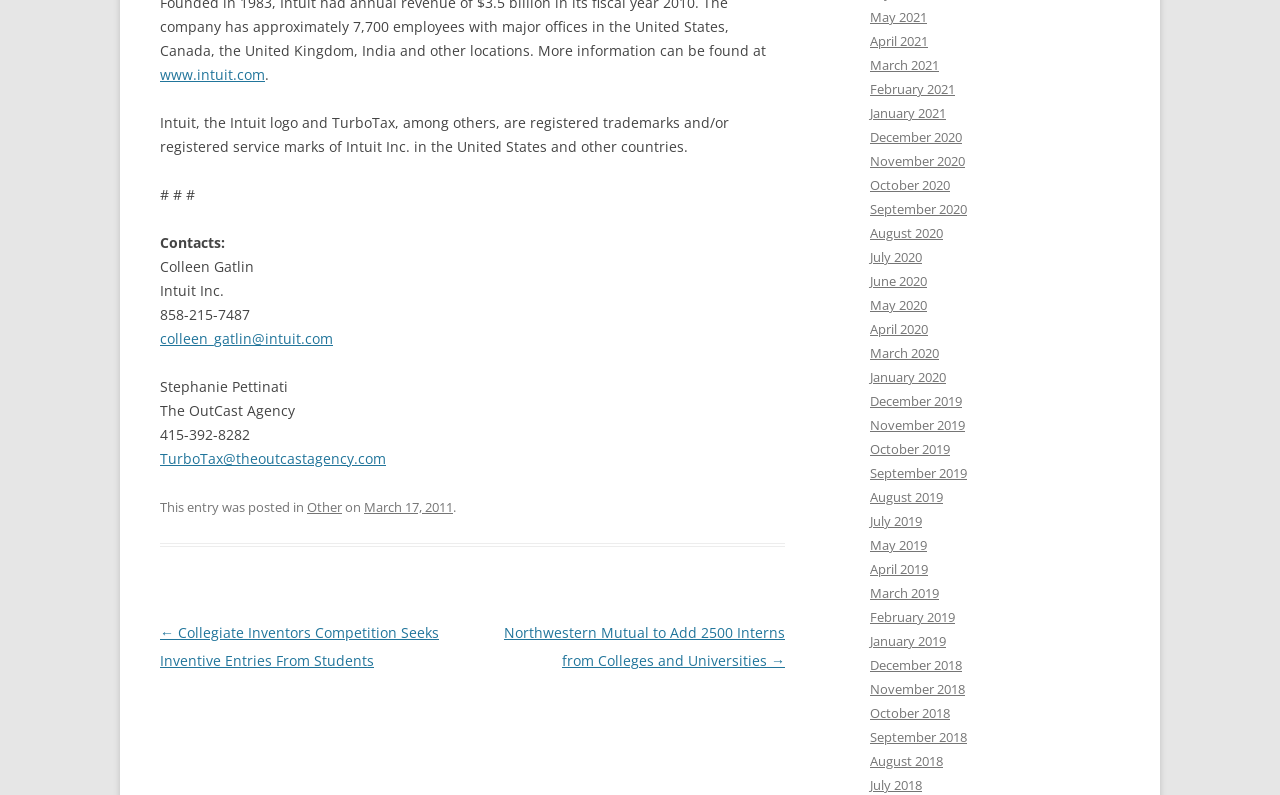What is the email address of Stephanie Pettinati?
Answer the question with a single word or phrase, referring to the image.

Not available